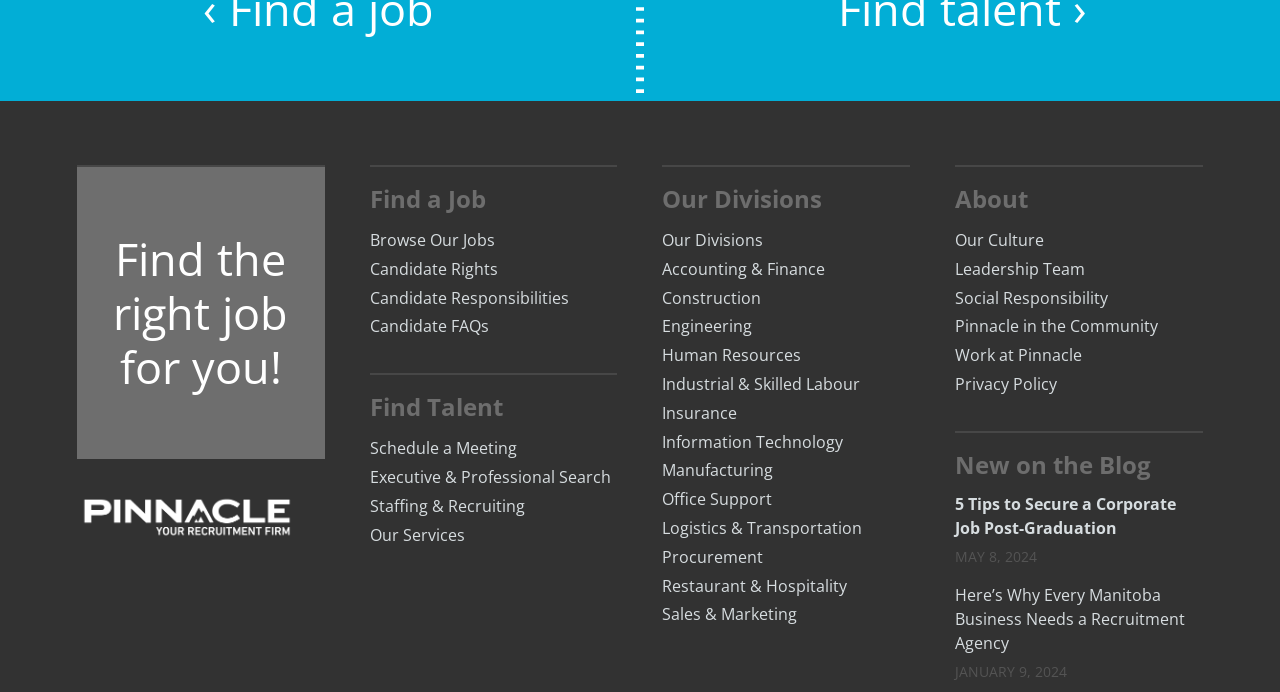Determine the bounding box coordinates for the area that needs to be clicked to fulfill this task: "Find the right job for you!". The coordinates must be given as four float numbers between 0 and 1, i.e., [left, top, right, bottom].

[0.06, 0.241, 0.254, 0.663]